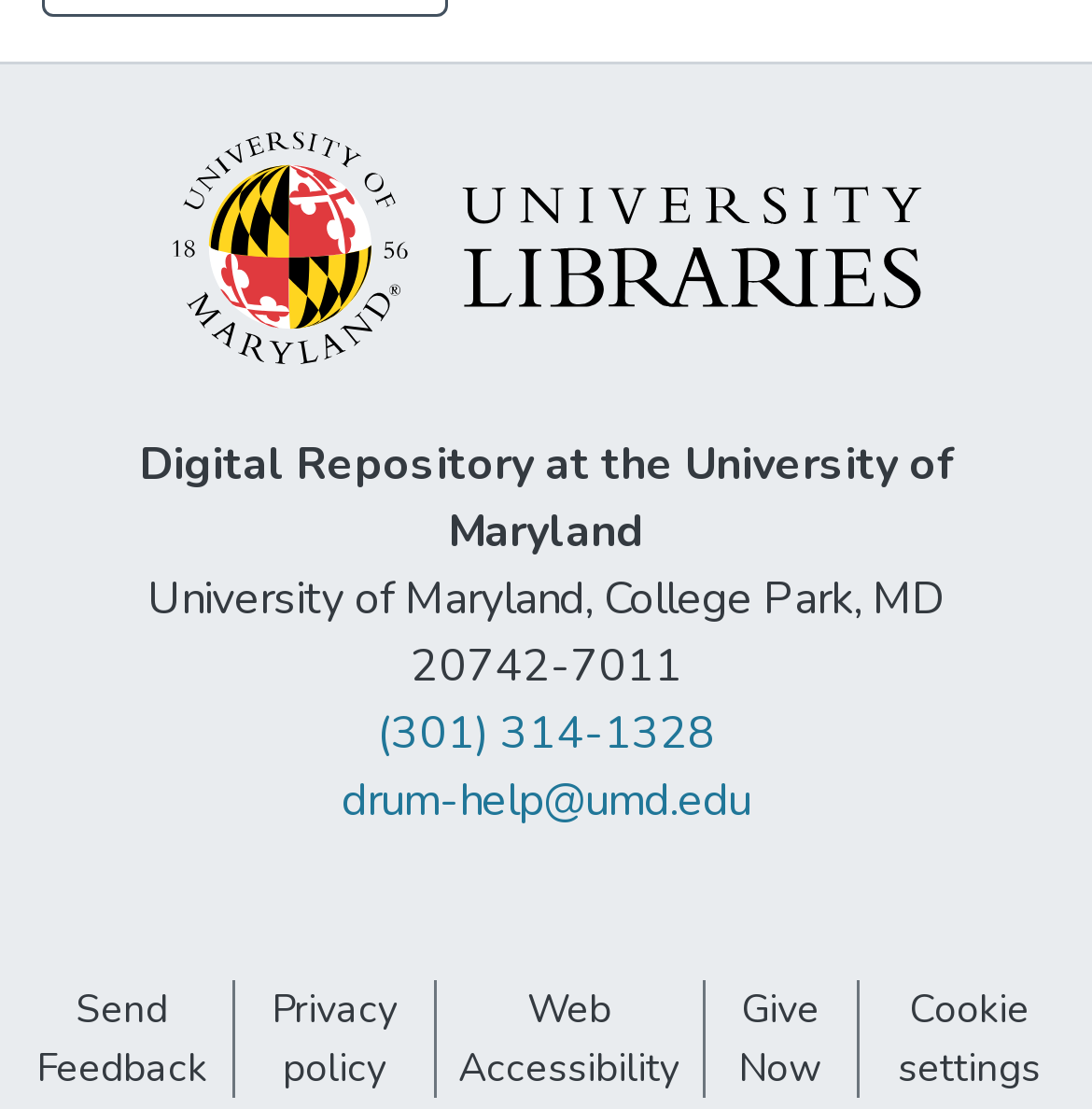Locate the bounding box coordinates of the element you need to click to accomplish the task described by this instruction: "Send feedback".

[0.01, 0.884, 0.213, 0.99]